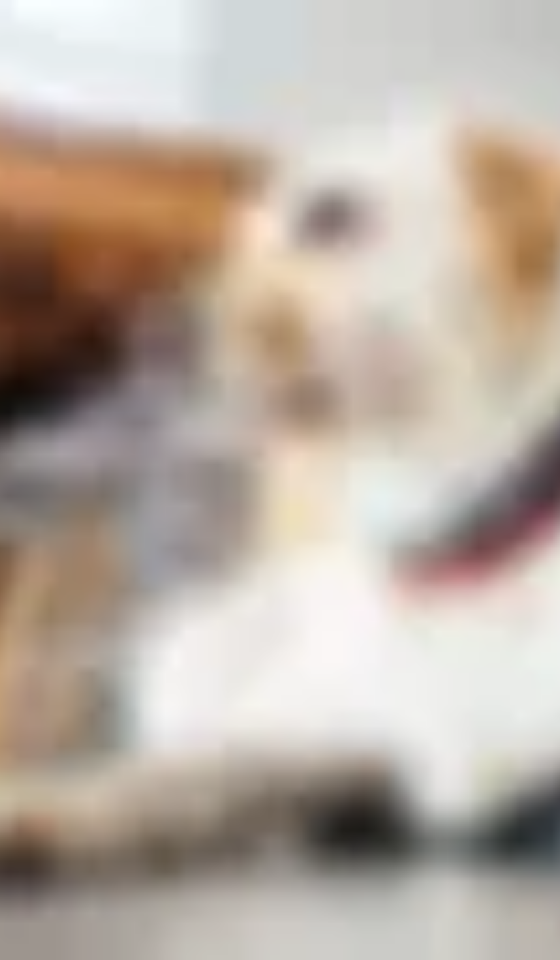What type of atmosphere is created in the training environment?
Please provide an in-depth and detailed response to the question.

The caption describes the training environment as having a supportive home-like atmosphere, which suggests a warm and nurturing space that allows dogs to feel comfortable and engaged in the learning process.